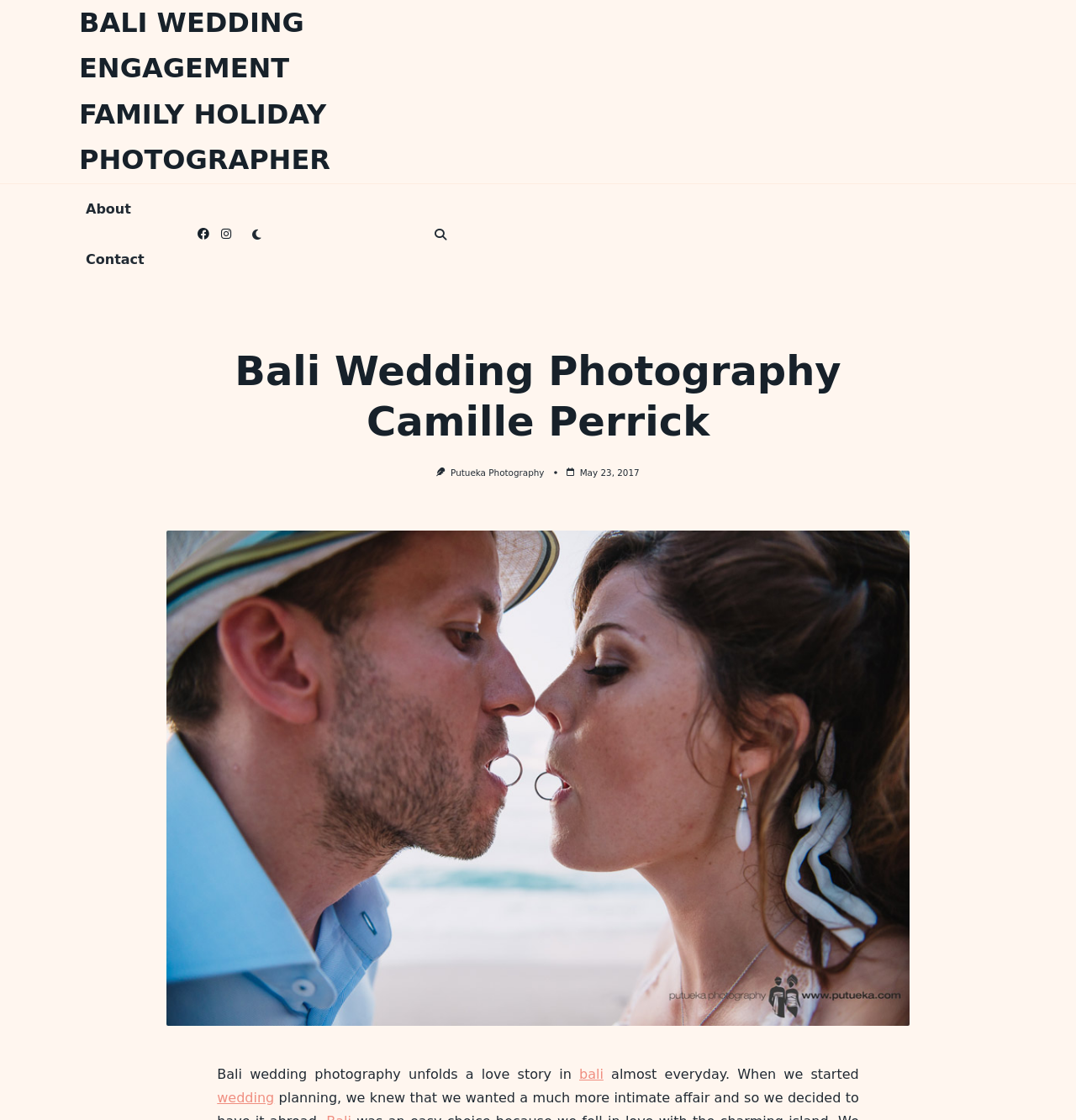Determine the title of the webpage and give its text content.

Bali Wedding Photography Camille Perrick